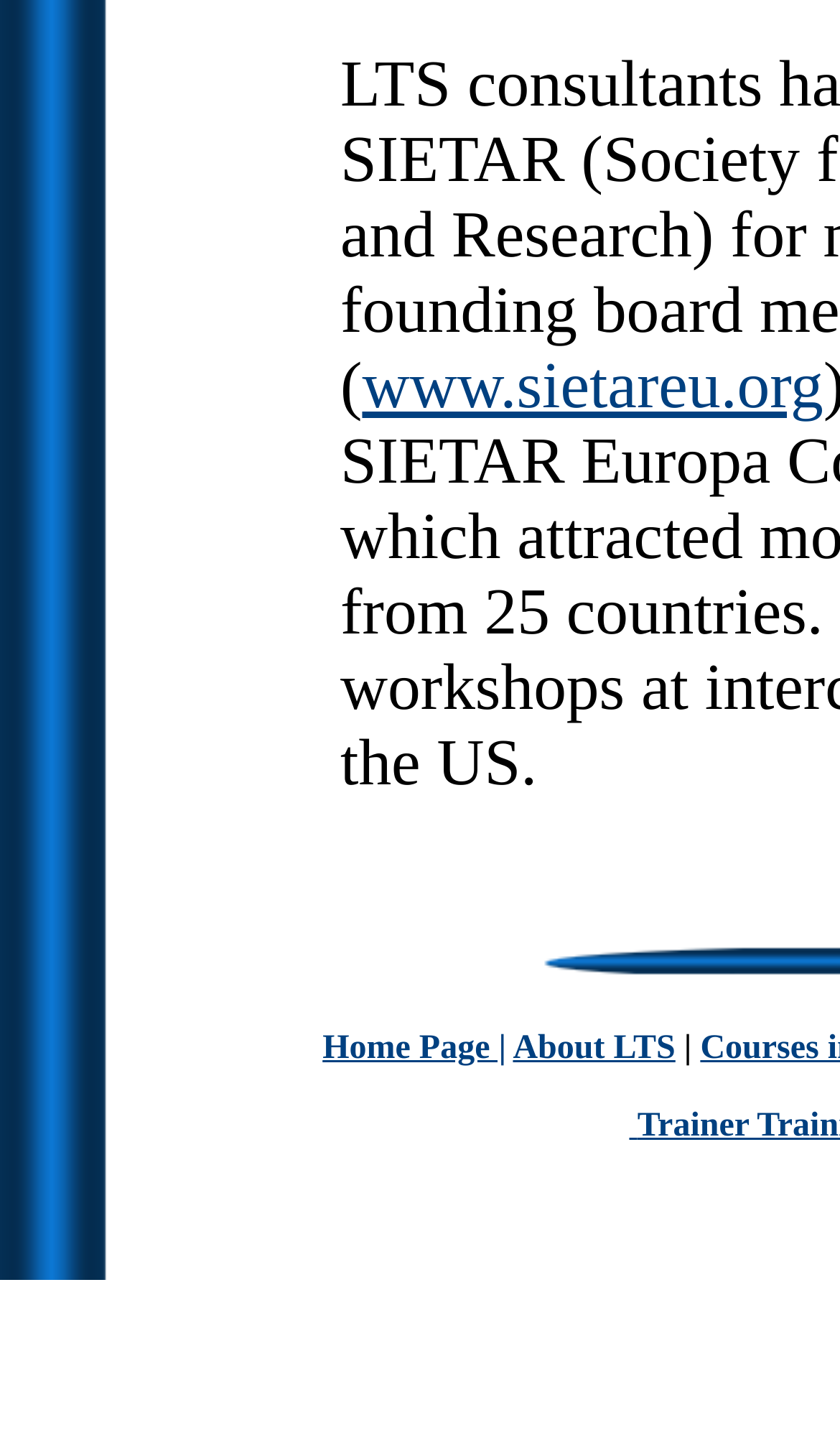Locate the bounding box coordinates of the UI element described by: "www.sietareu.org". Provide the coordinates as four float numbers between 0 and 1, formatted as [left, top, right, bottom].

[0.431, 0.24, 0.98, 0.291]